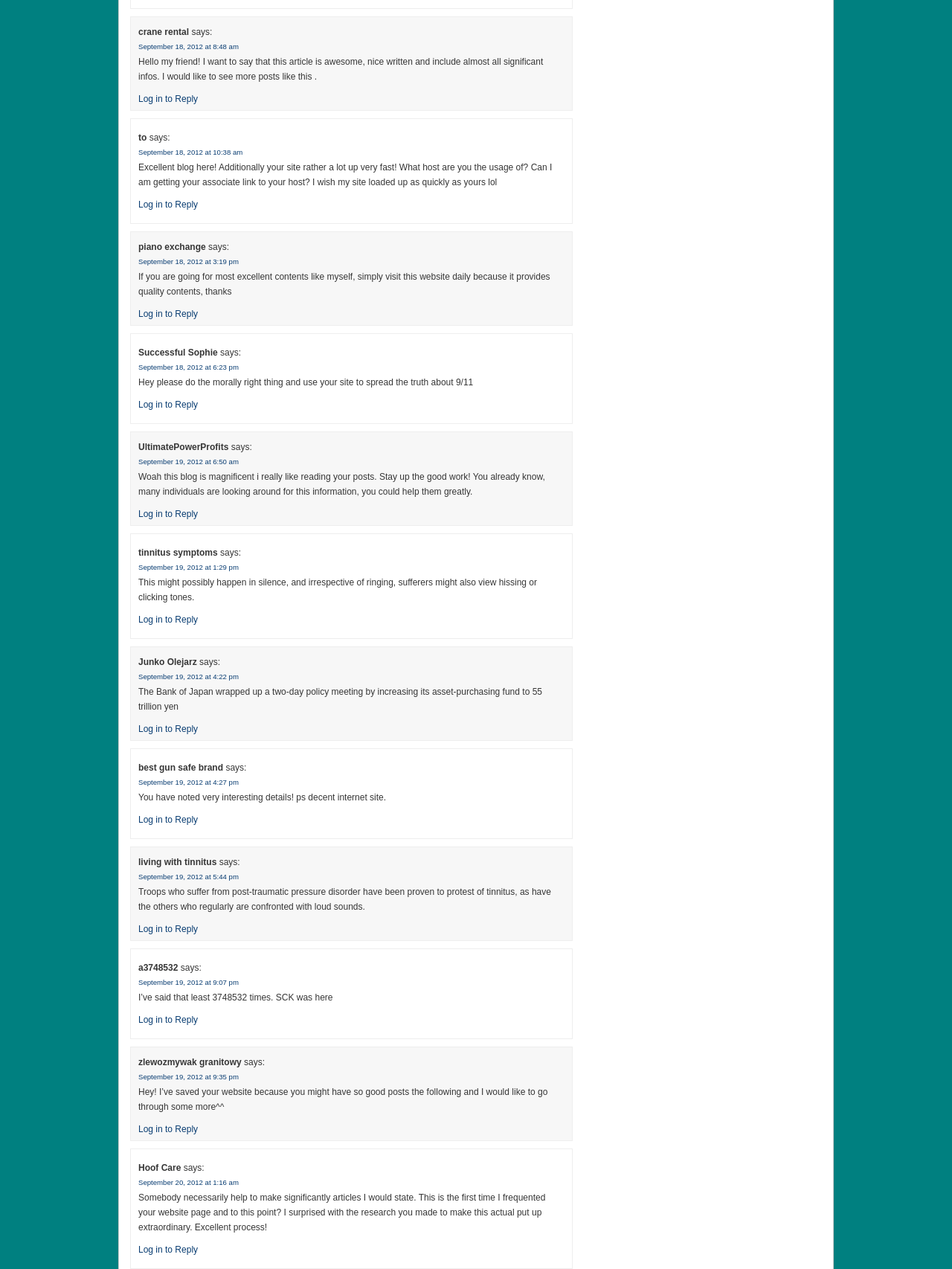Please provide a short answer using a single word or phrase for the question:
What is the topic of the first comment?

crane rental